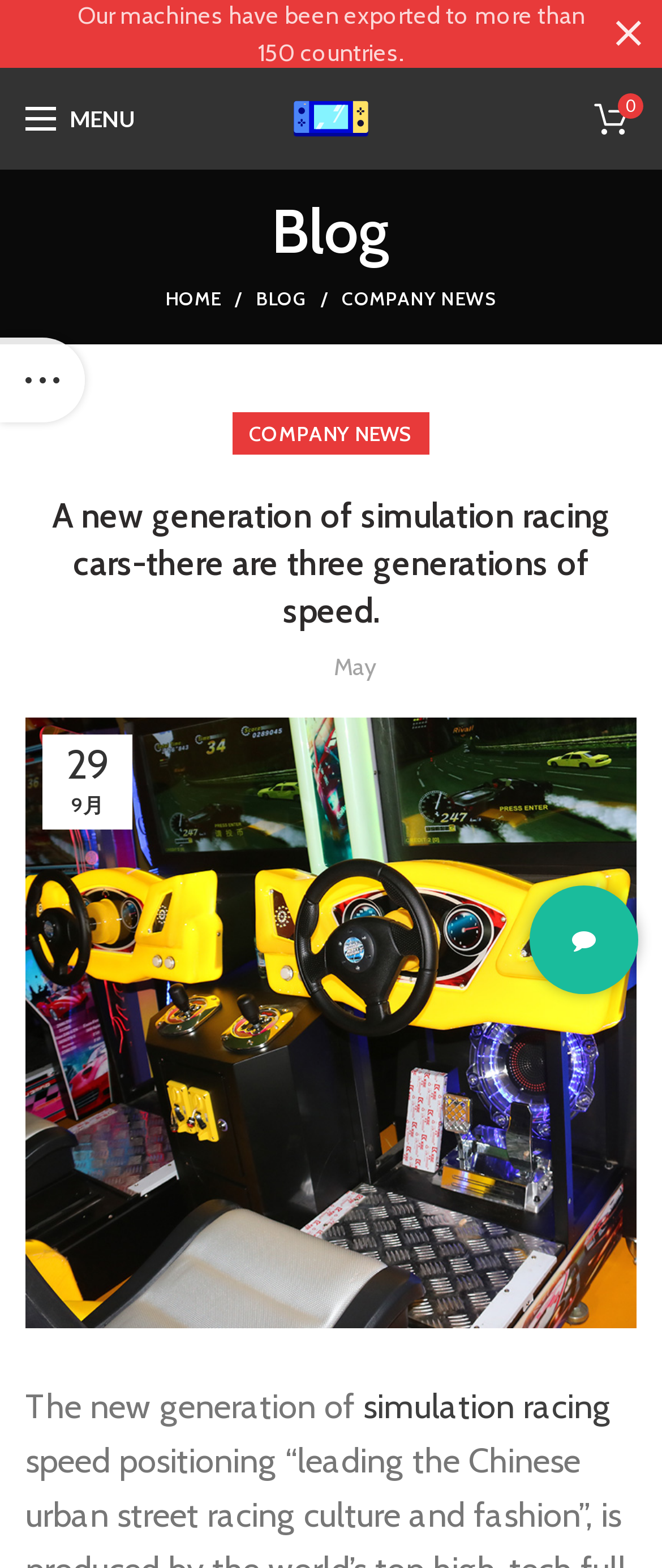Explain the webpage's design and content in an elaborate manner.

This webpage appears to be a blog post about a new generation of simulation racing cars. At the top left, there is a "MENU" link, and next to it, a "dinibao" link with an accompanying image of the same name. On the top right, there is a link with a icon and the text "0". 

Below the top section, there is a heading that reads "Blog", followed by a navigation menu with links to "HOME", "BLOG", and "COMPANY NEWS". The "COMPANY NEWS" link has a sub-link with the same text.

The main content of the blog post starts with a heading that repeats the title "A new generation of simulation racing cars-there are three generations of speed." Below the heading, there is an image of an author's avatar, a link to the author's name "May", and a date "29 9月". 

The blog post content is divided into sections, with a large image taking up most of the space. There are two lines of text, with the first line reading "The new generation of" and the second line being a link to "simulation racing". 

On the left side of the page, there is a "Sidebar" link with an icon. At the top right corner, there are three more links with icons. At the bottom right, there is a link with an icon.